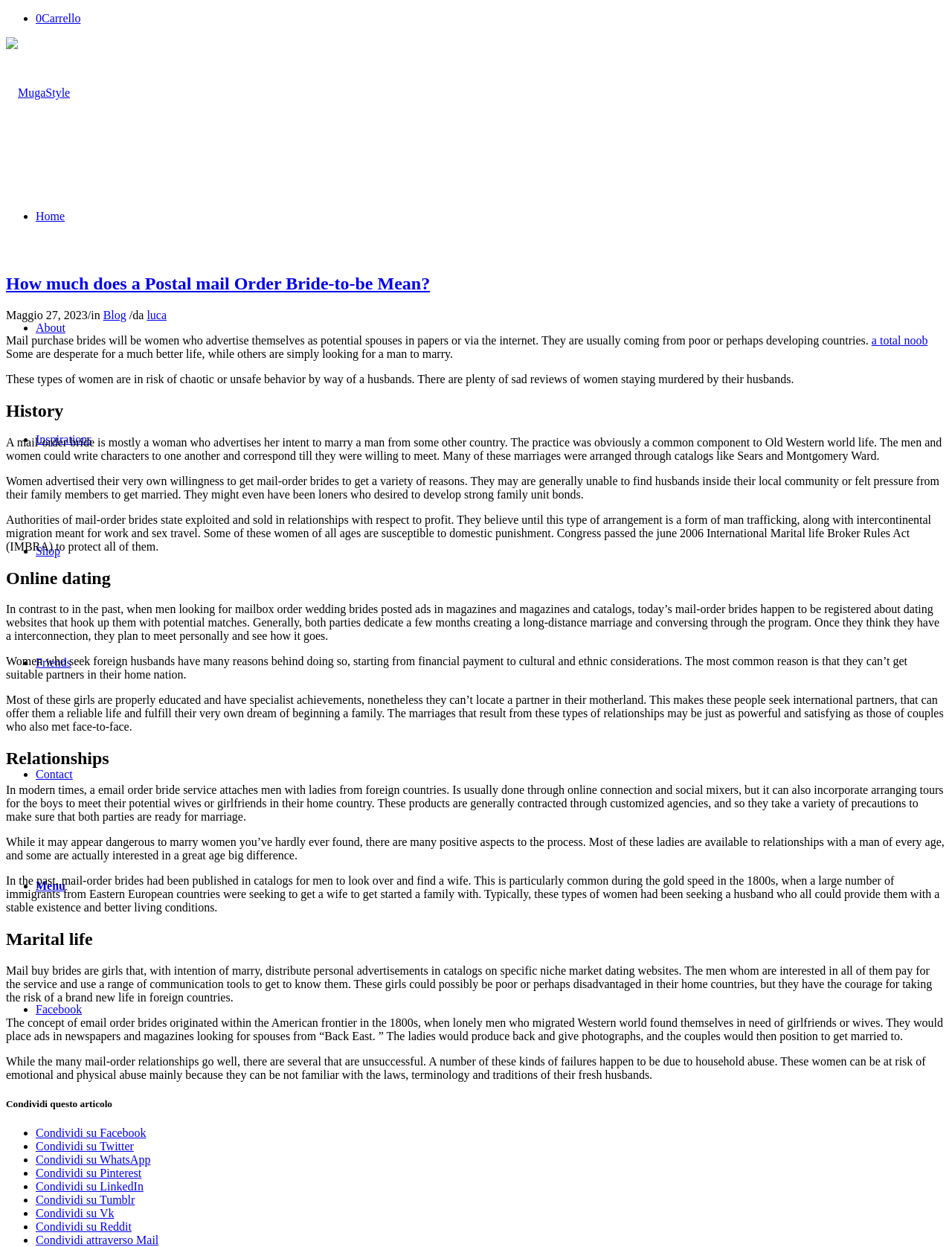Describe the webpage meticulously, covering all significant aspects.

The webpage is about the topic "How much does a Postal mail Order Bride-to-be Mean?" and is part of the MugaStyle website. At the top, there is a navigation menu with links to "Home", "About", "Inspirations", "Shop", "Friends", "Contact", and "Menu". Below the navigation menu, there is a heading that repeats the title of the webpage.

The main content of the webpage is divided into sections, each with its own heading. The first section explains what a mail-order bride is, stating that they are women who advertise themselves as potential spouses in papers or online. The section also discusses the risks these women face, including domestic abuse.

The next section, "History", provides background information on the practice of mail-order brides, dating back to the Old West. It explains how men and women would write letters to each other and correspond until they were ready to meet.

The "Online dating" section discusses how modern mail-order brides are registered on dating websites, where they connect with potential matches. Once a connection is made, they plan to meet in person.

The "Relationships" section talks about how mail-order bride services connect men with women from foreign countries, often through online communication and social mixers. It also mentions the benefits of this process, including the fact that many of these women are open to relationships with men of any age.

The "Marriage" section explains how mail-order brides originated in the American frontier in the 1800s, when lonely men would place ads in newspapers looking for spouses. It also discusses the risks of domestic abuse in these relationships.

At the bottom of the webpage, there are social media links to share the article on various platforms, including Facebook, Twitter, WhatsApp, Pinterest, LinkedIn, Tumblr, Vk, and Reddit.